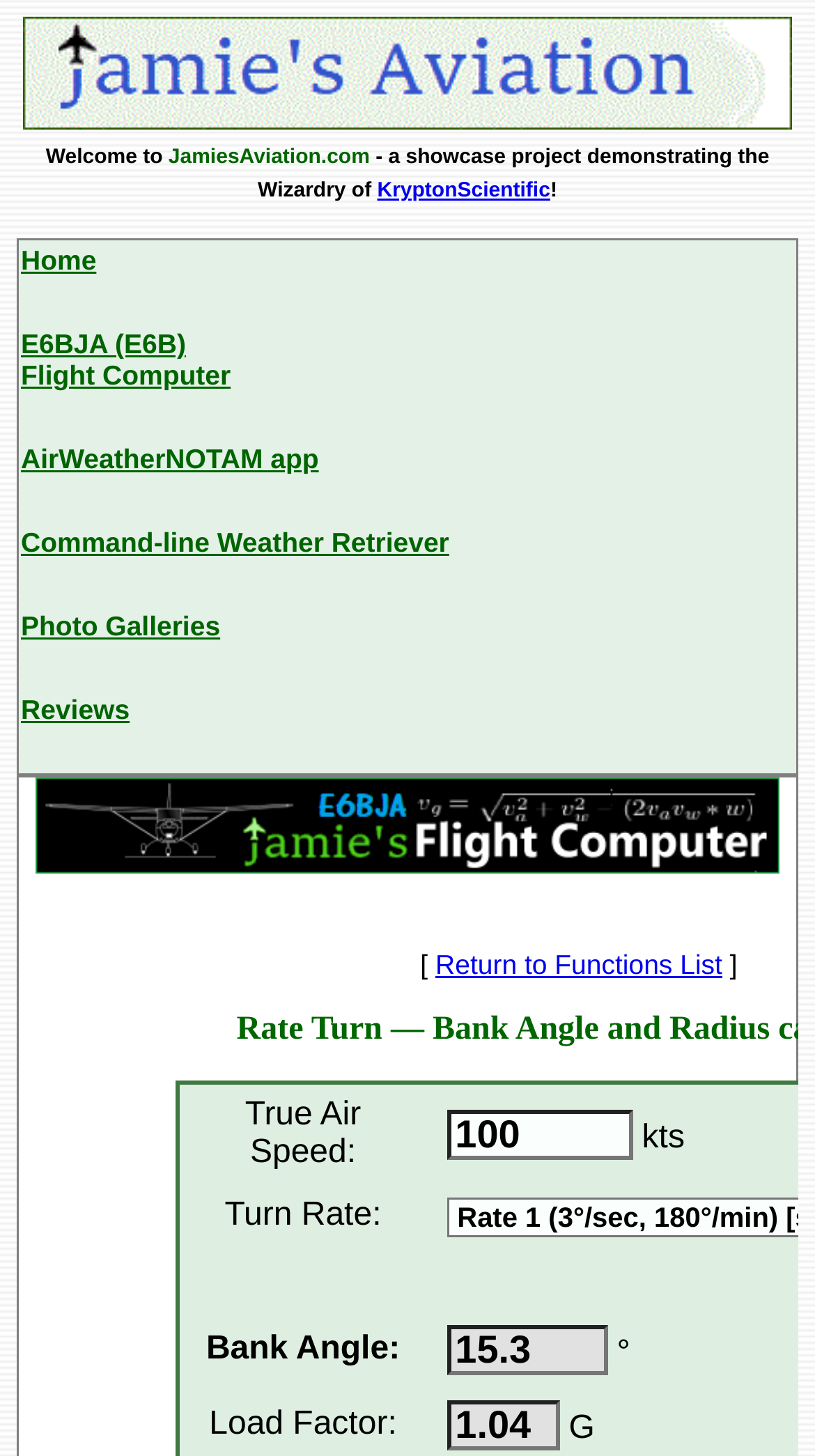How many links are in the navigation menu? Analyze the screenshot and reply with just one word or a short phrase.

6